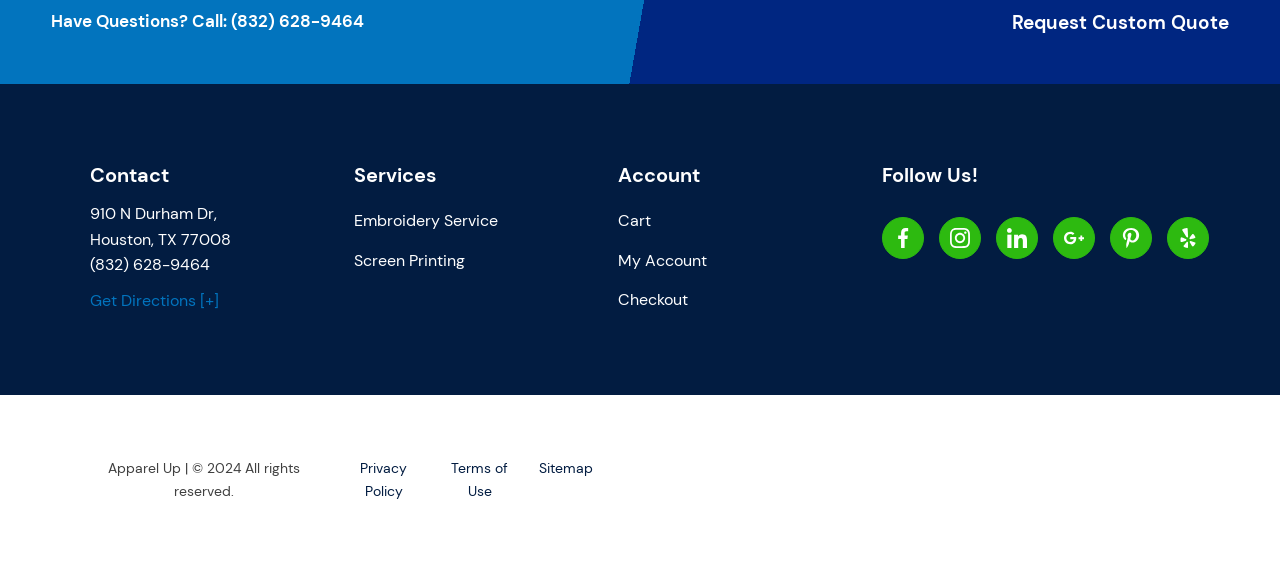Refer to the screenshot and give an in-depth answer to this question: What is the phone number to call for questions?

The phone number can be found in the top section of the webpage, in the 'Have Questions? Call:' link, and also in the contact information section.